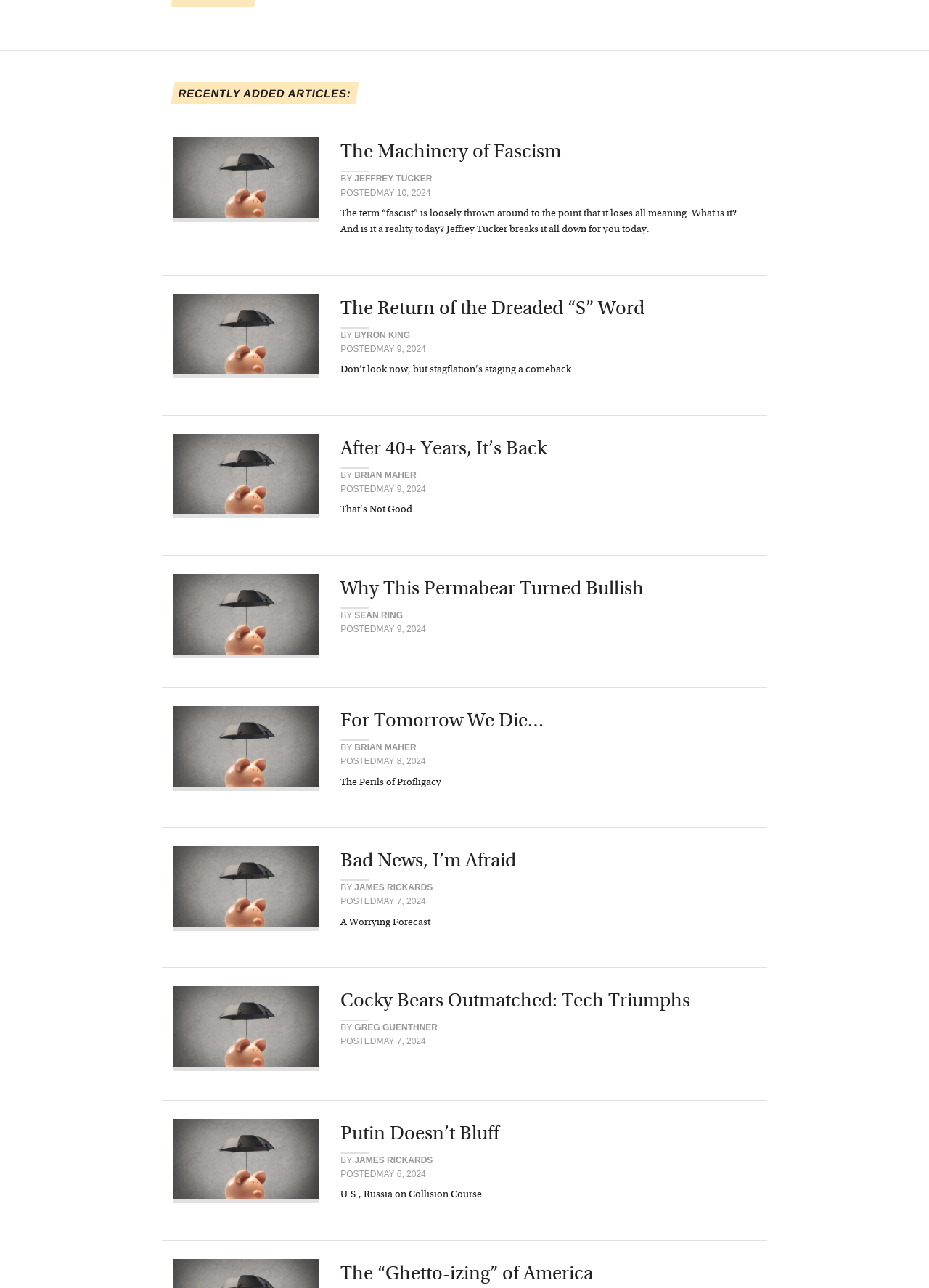Reply to the question with a brief word or phrase: What is the date of the article 'Cocky Bears Outmatched: Tech Triumphs'?

MAY 7, 2024